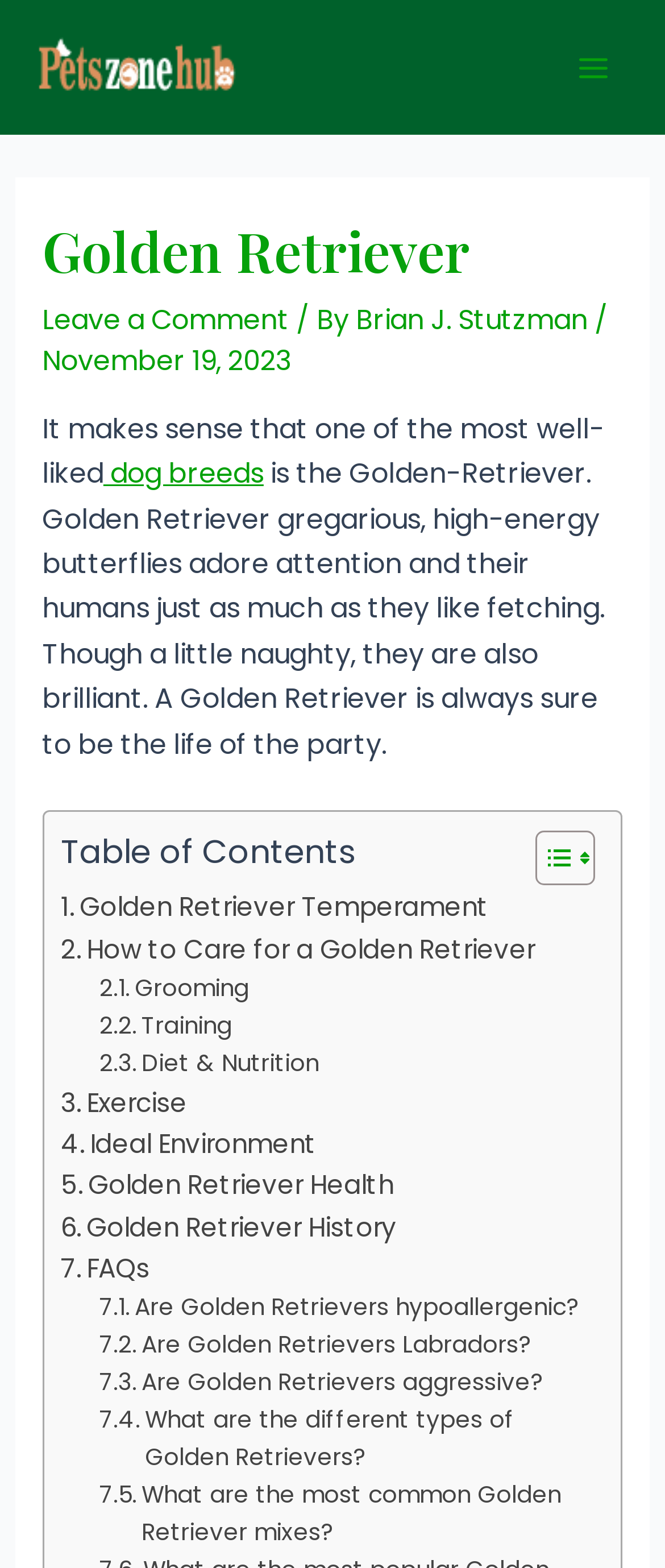Locate the bounding box coordinates of the element that needs to be clicked to carry out the instruction: "Leave a comment". The coordinates should be given as four float numbers ranging from 0 to 1, i.e., [left, top, right, bottom].

[0.063, 0.192, 0.435, 0.217]